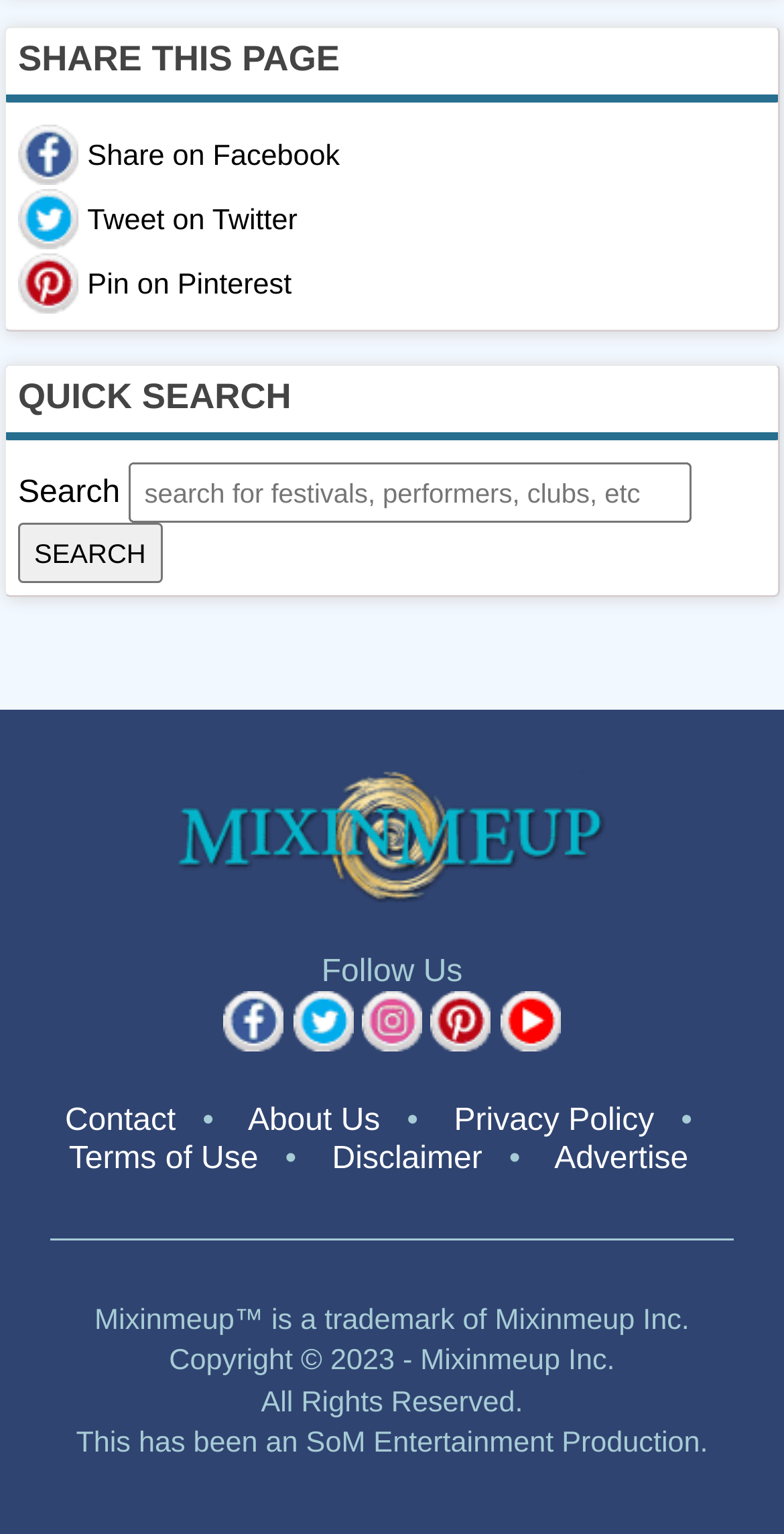What is the production company credited at the bottom of the webpage?
Please use the image to provide a one-word or short phrase answer.

SoM Entertainment